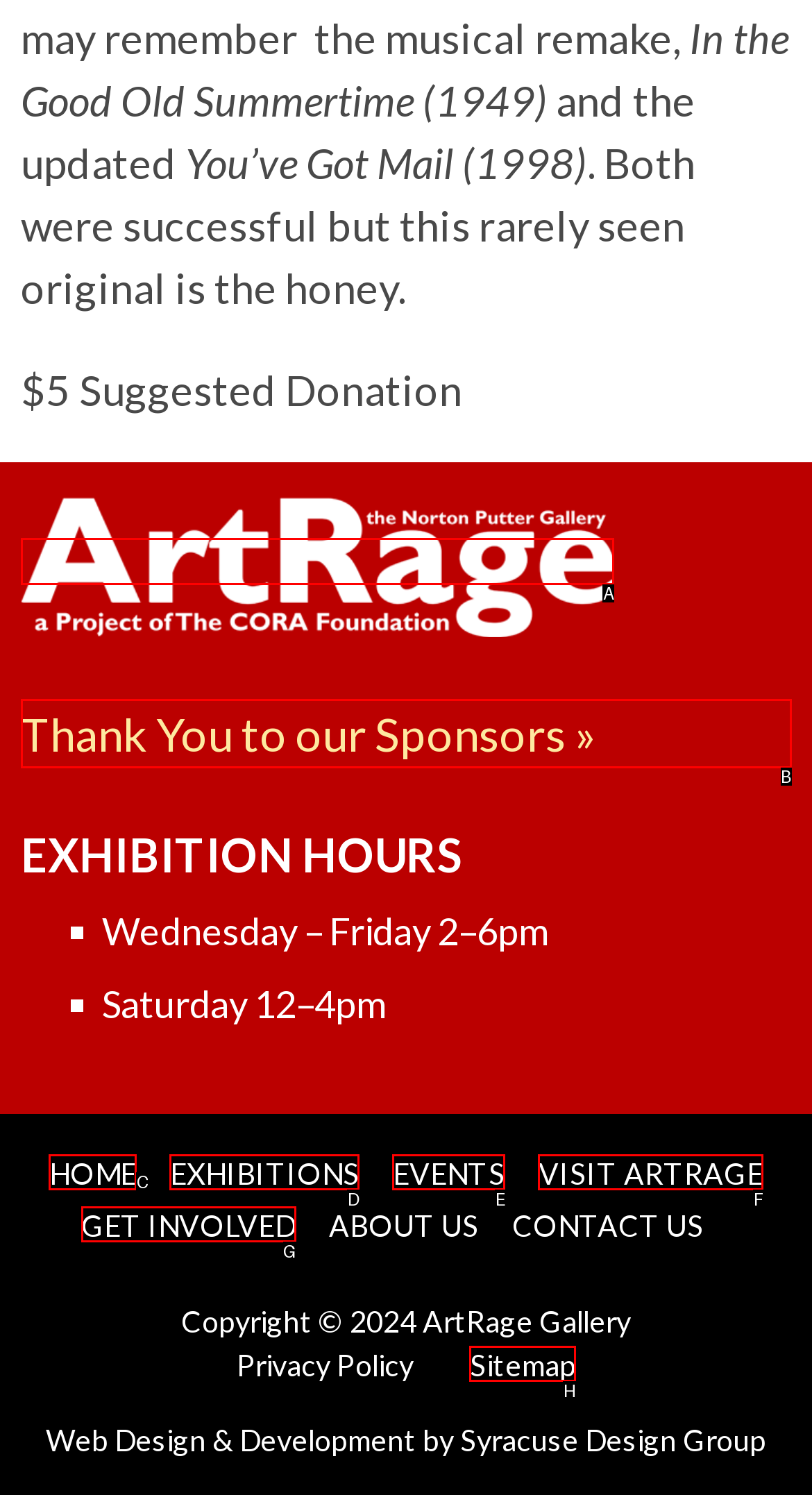Tell me the letter of the UI element I should click to accomplish the task: Click the 'Footer Logo' based on the choices provided in the screenshot.

A